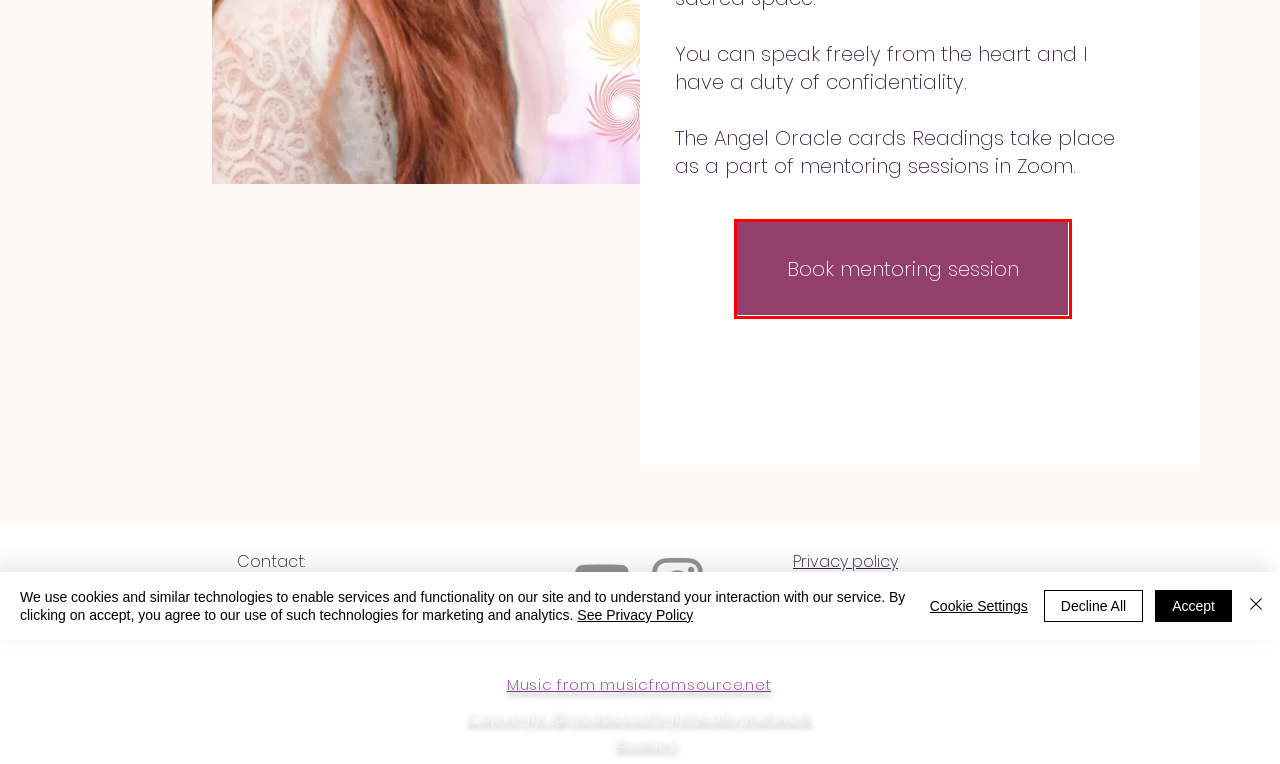You are provided with a screenshot of a webpage highlighting a UI element with a red bounding box. Choose the most suitable webpage description that matches the new page after clicking the element in the bounding box. Here are the candidates:
A. Home | Goddess of Light
B. BOOK ONLINE | Goddess of Light
C. More | Goddess of Light
D. Return & Refund policy | Goddess of Light
E. Shop | Goddess of Light healing
F. Cart | Goddess of Light
G. Privacy policy | Goddess of Light
H. Income online | Goddess of Light

B